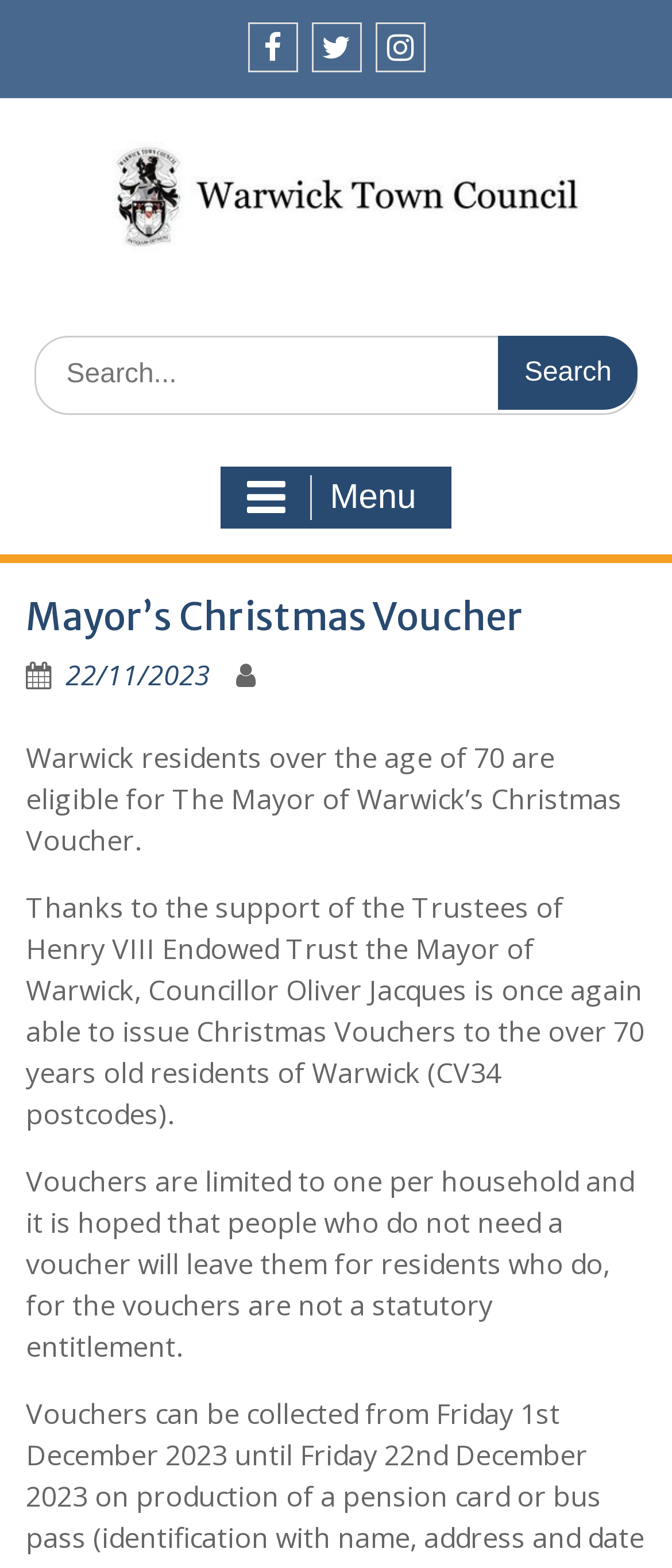Please provide a comprehensive answer to the question below using the information from the image: What is the limitation of the Christmas Voucher?

According to the webpage, the Christmas Voucher is limited to one per household. This is stated in the text, which says 'Vouchers are limited to one per household...'